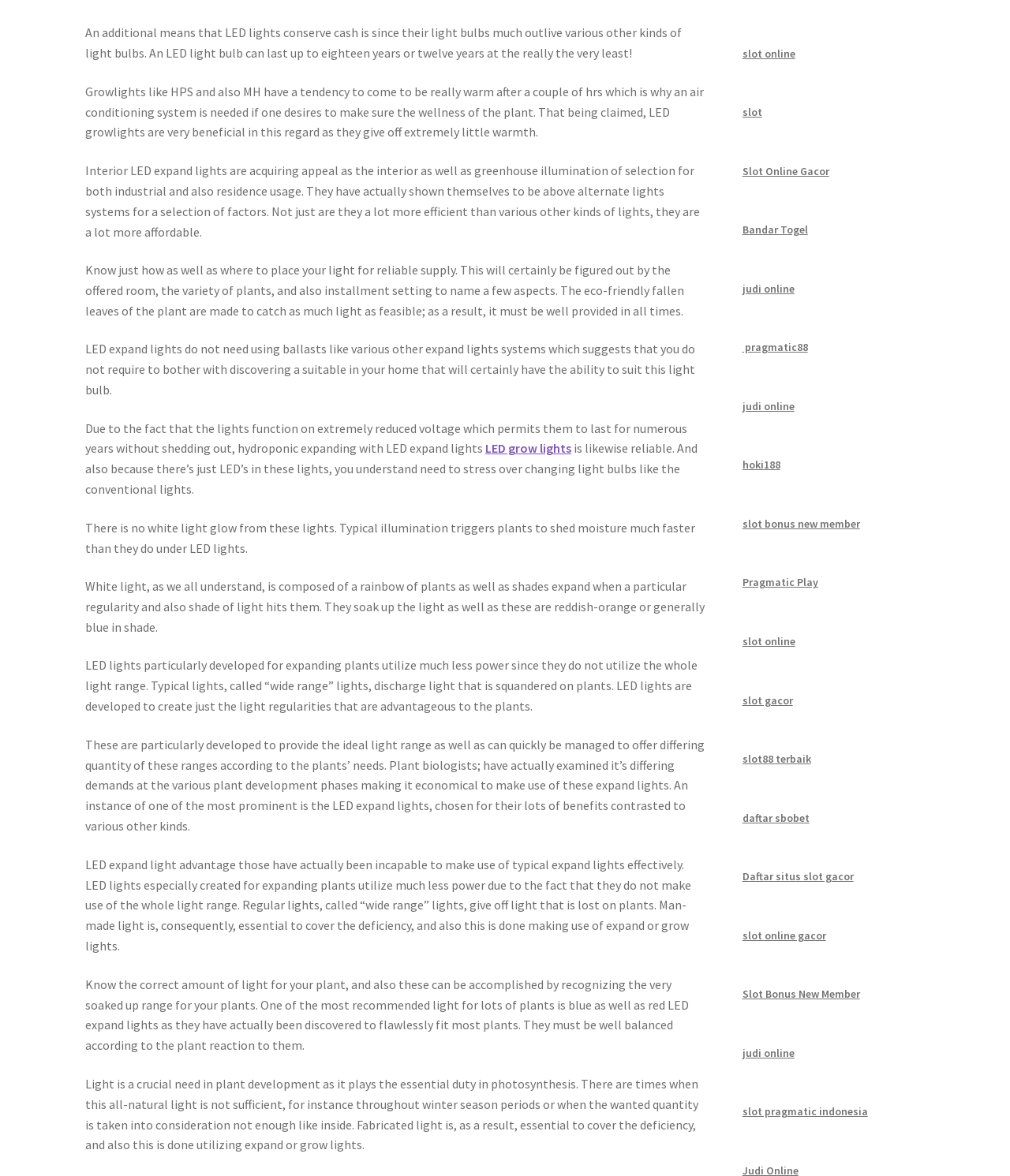Provide the bounding box coordinates for the UI element described in this sentence: "slot88 terbaik". The coordinates should be four float values between 0 and 1, i.e., [left, top, right, bottom].

[0.735, 0.639, 0.803, 0.651]